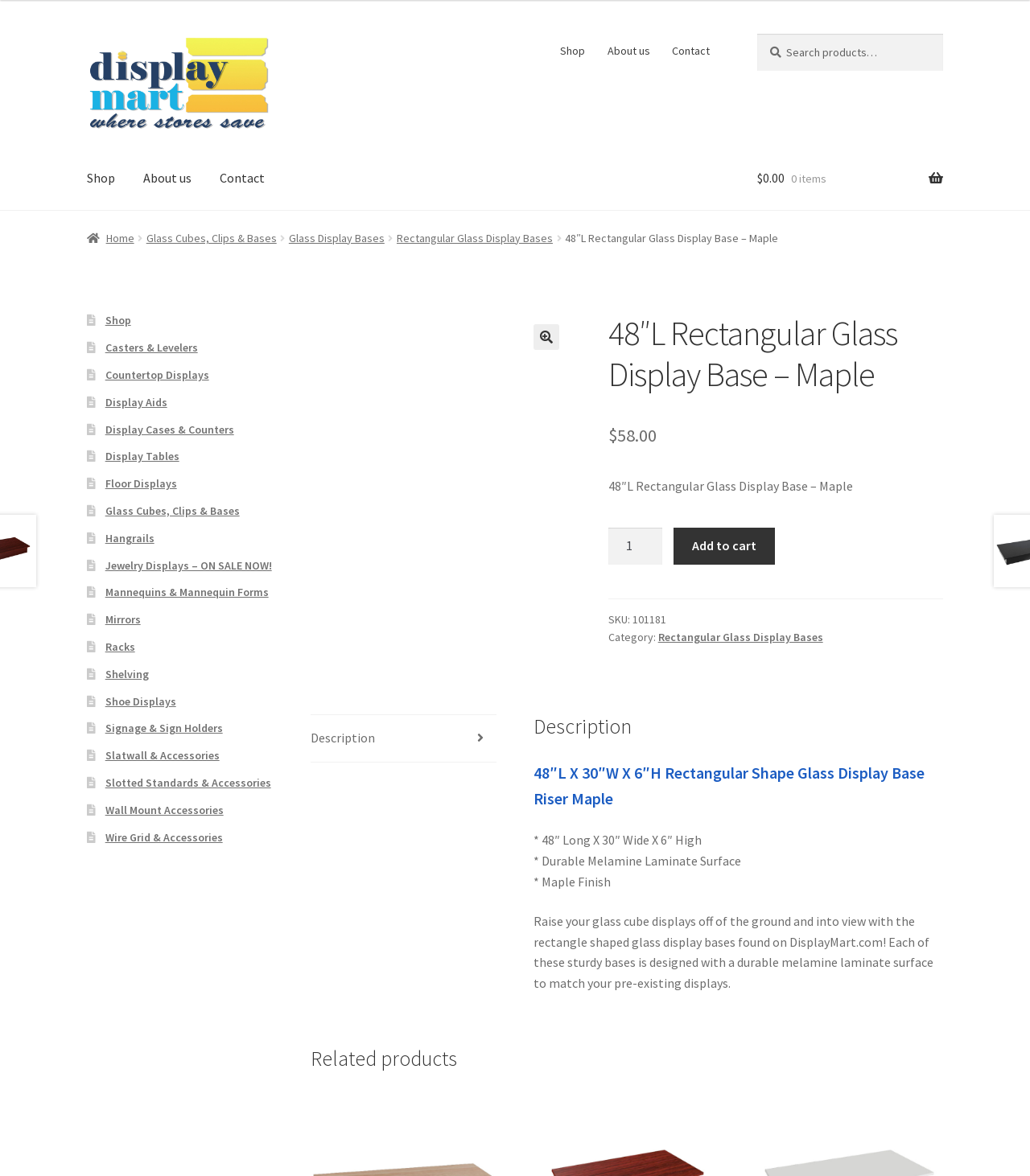Please locate the UI element described by "Shop" and provide its bounding box coordinates.

[0.534, 0.029, 0.578, 0.057]